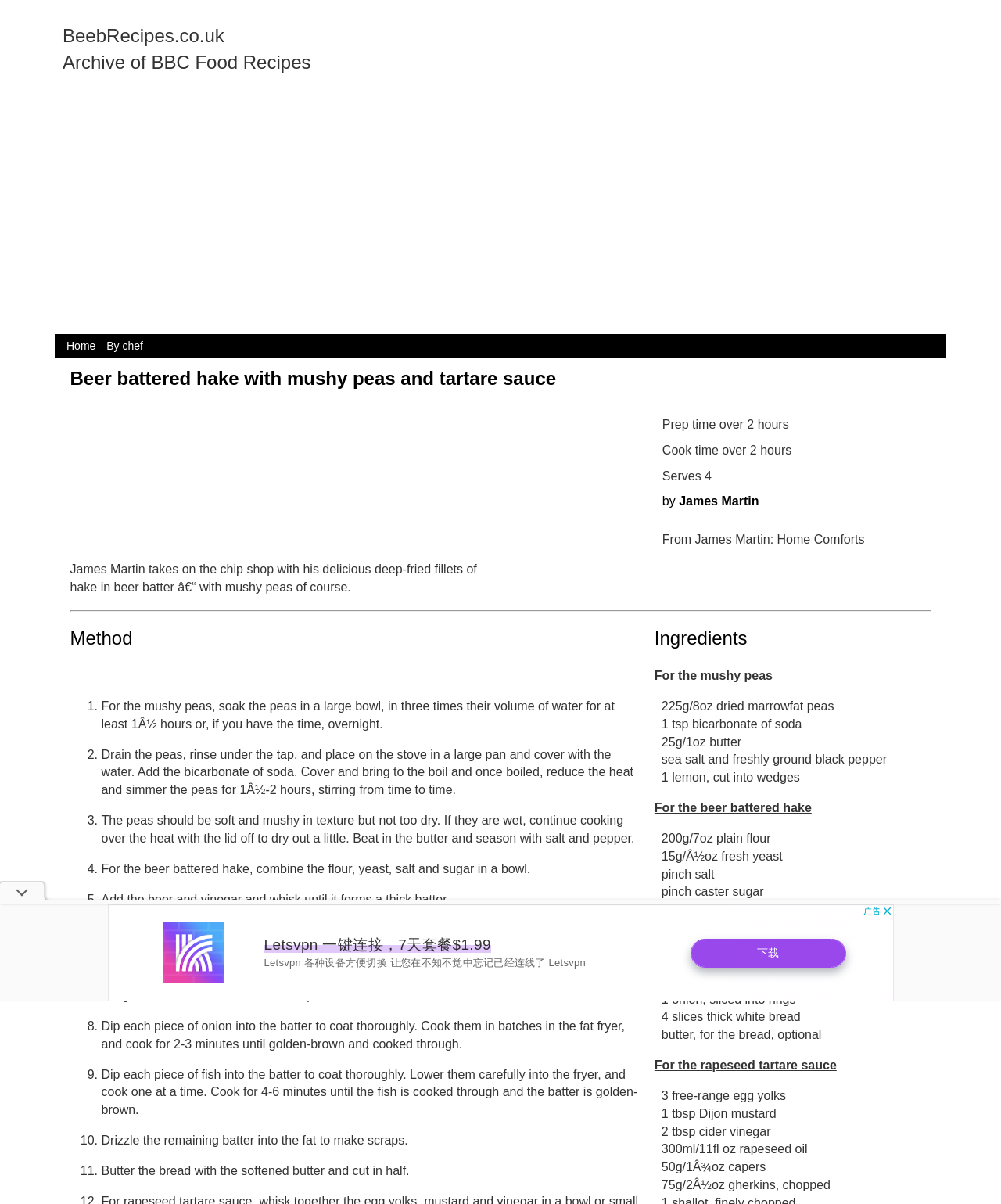Examine the image and give a thorough answer to the following question:
What is the purpose of the bicarbonate of soda in the recipe?

I found the answer by looking at the StaticText element with the text 'Add the bicarbonate of soda. Cover and bring to the boil and once boiled, reduce the heat and simmer the peas...' which suggests that the bicarbonate of soda is used to cook the peas.